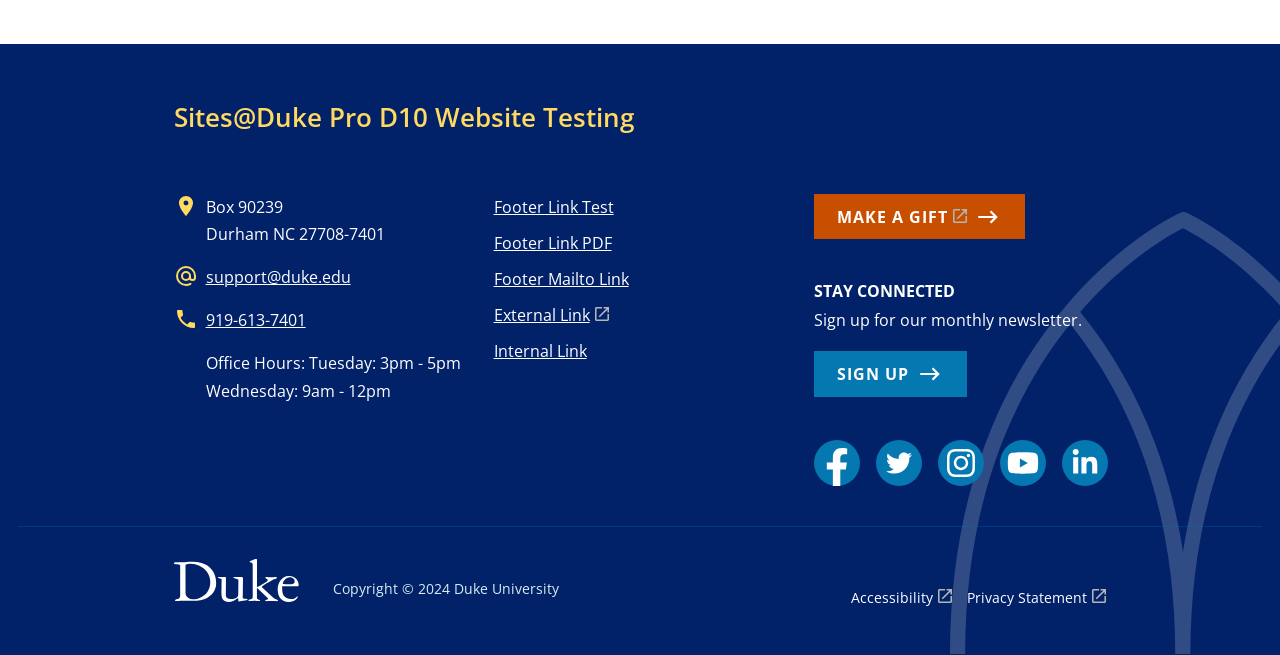Please locate the bounding box coordinates of the element that should be clicked to complete the given instruction: "Visit the Facebook page".

[0.636, 0.672, 0.672, 0.742]